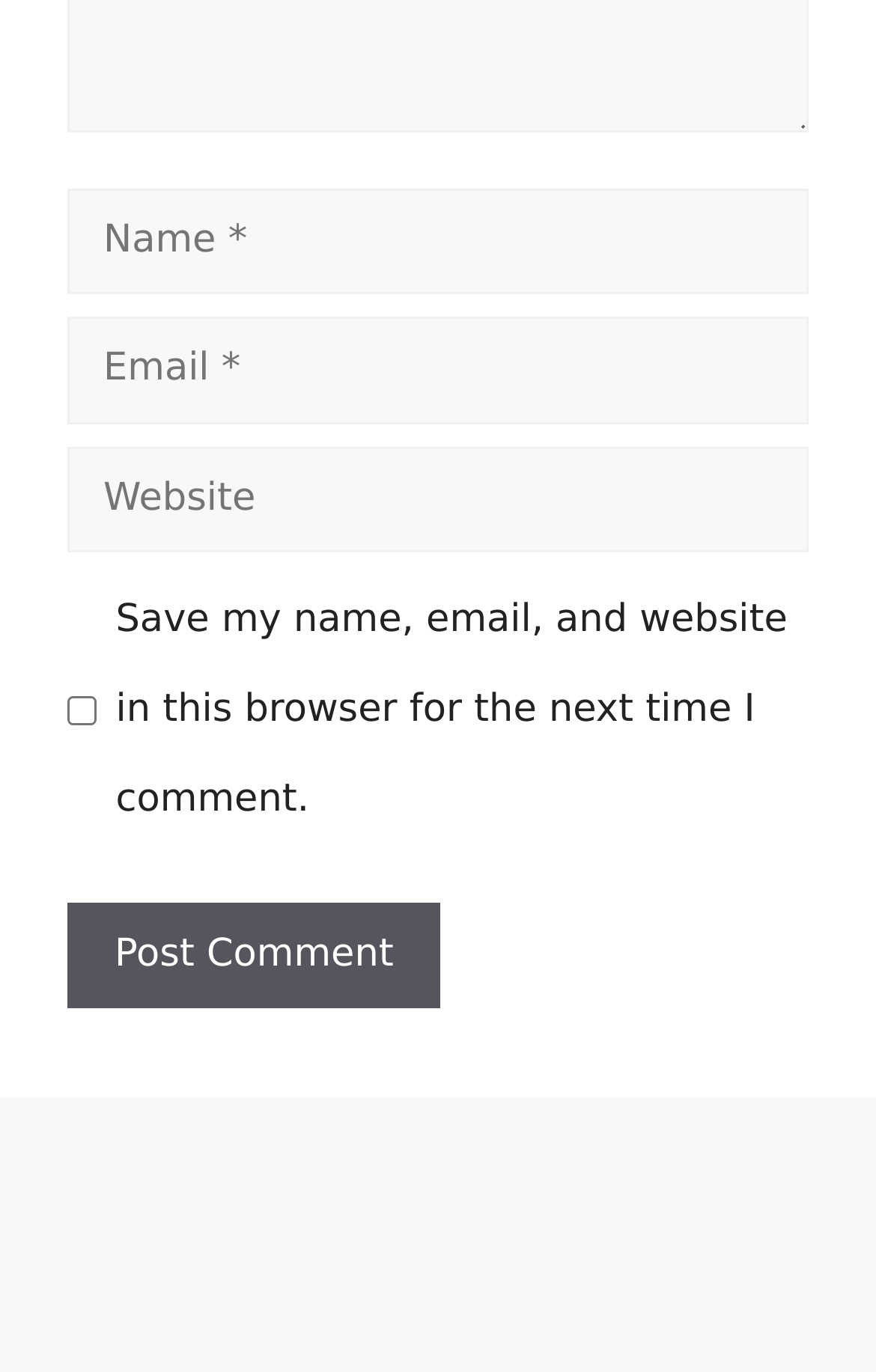Refer to the element description parent_node: Comment name="url" placeholder="Website" and identify the corresponding bounding box in the screenshot. Format the coordinates as (top-left x, top-left y, bottom-right x, bottom-right y) with values in the range of 0 to 1.

[0.077, 0.325, 0.923, 0.403]